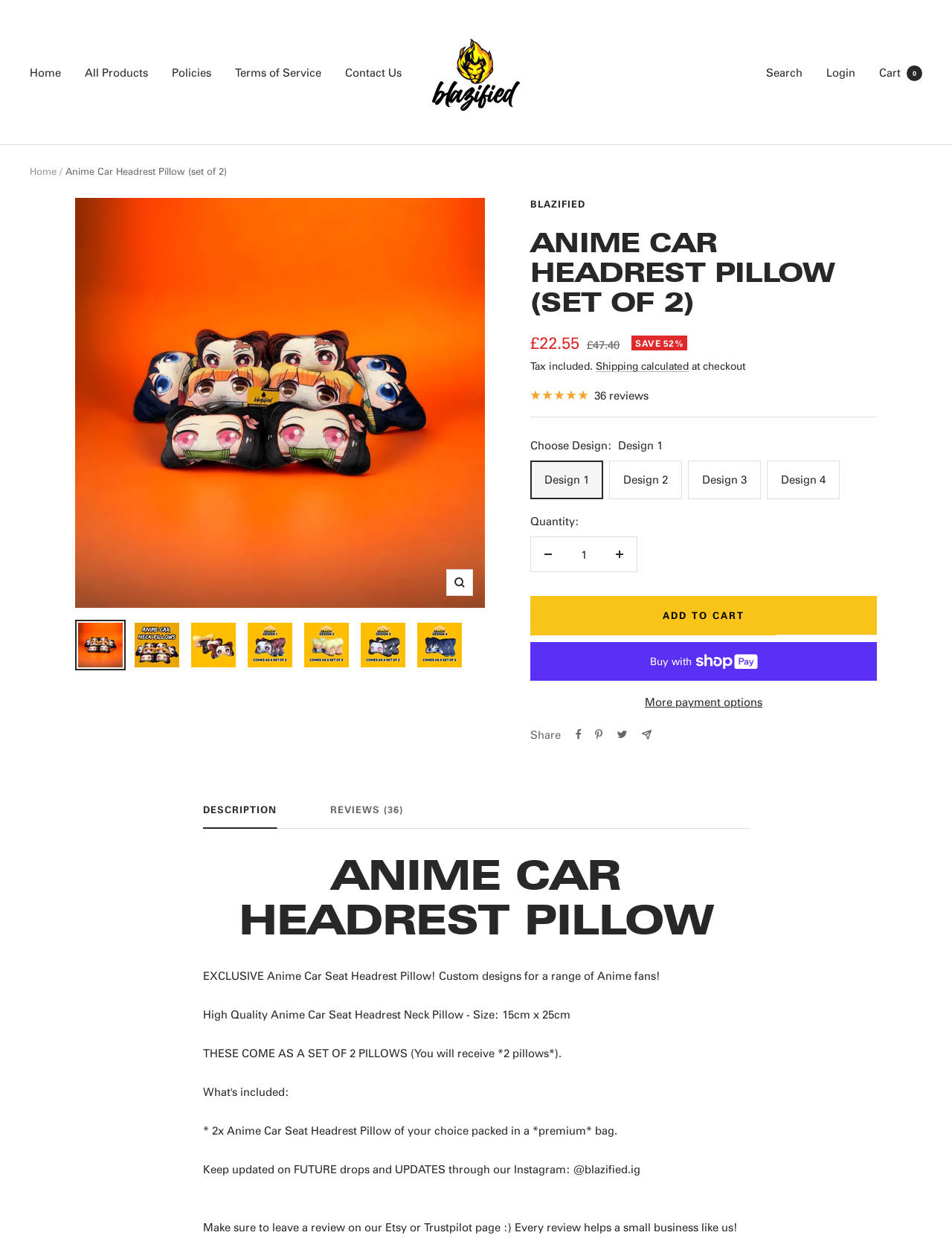Find the bounding box coordinates for the element described here: "Add to cart".

[0.557, 0.481, 0.921, 0.513]